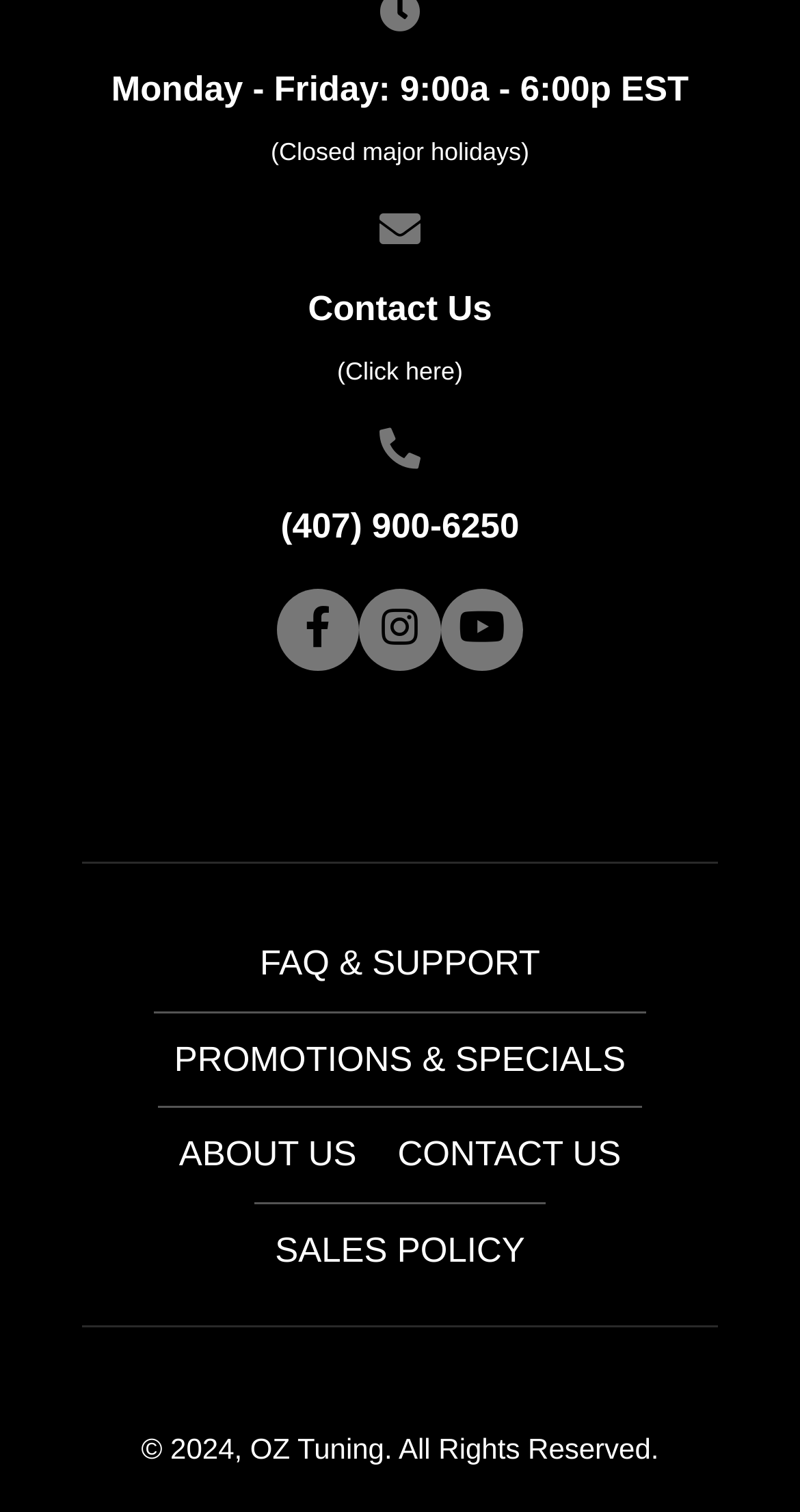Bounding box coordinates should be provided in the format (top-left x, top-left y, bottom-right x, bottom-right y) with all values between 0 and 1. Identify the bounding box for this UI element: (407) 900-6250

[0.351, 0.336, 0.649, 0.362]